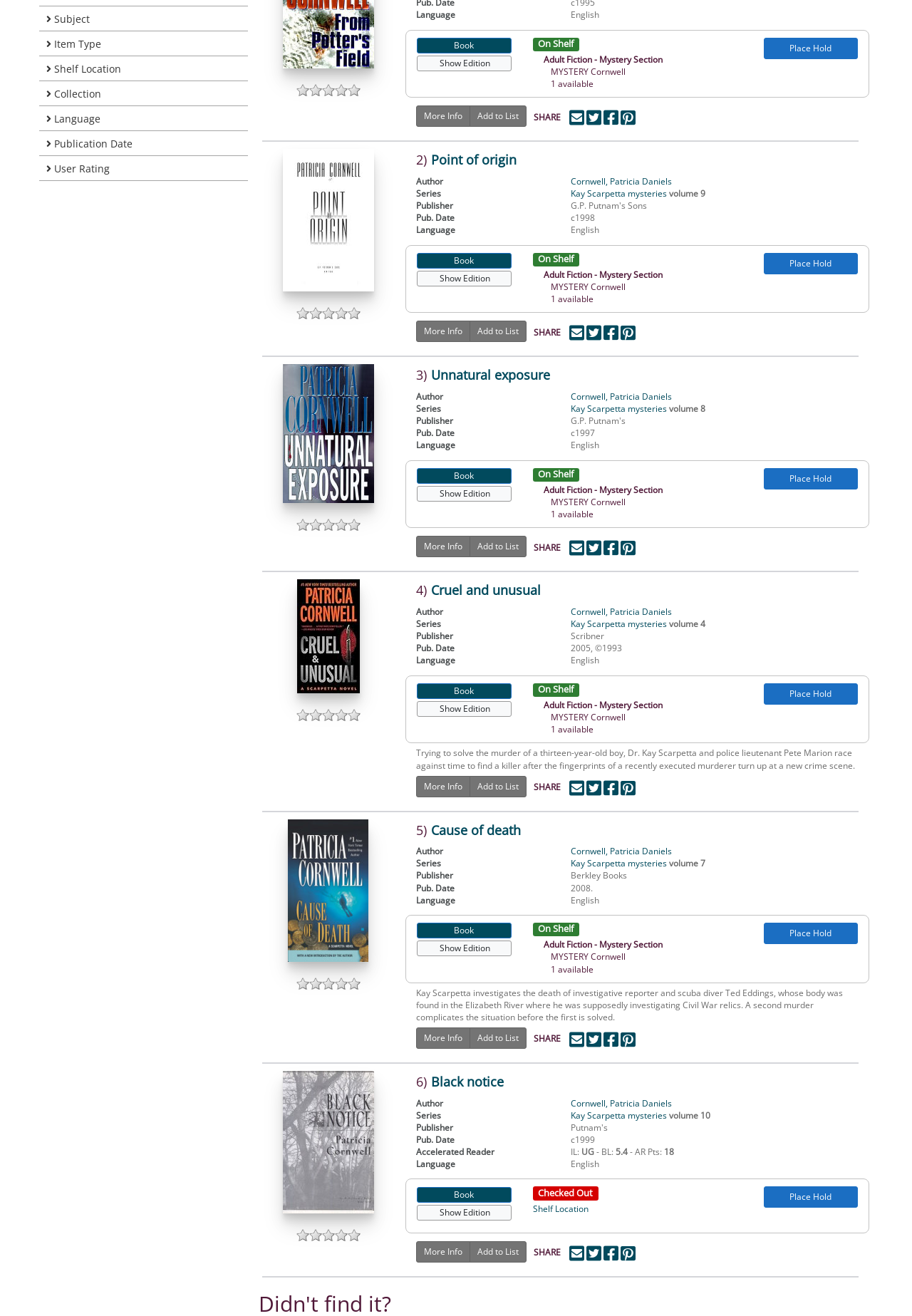Please provide the bounding box coordinates in the format (top-left x, top-left y, bottom-right x, bottom-right y). Remember, all values are floating point numbers between 0 and 1. What is the bounding box coordinate of the region described as: Shelf Location

[0.584, 0.914, 0.645, 0.923]